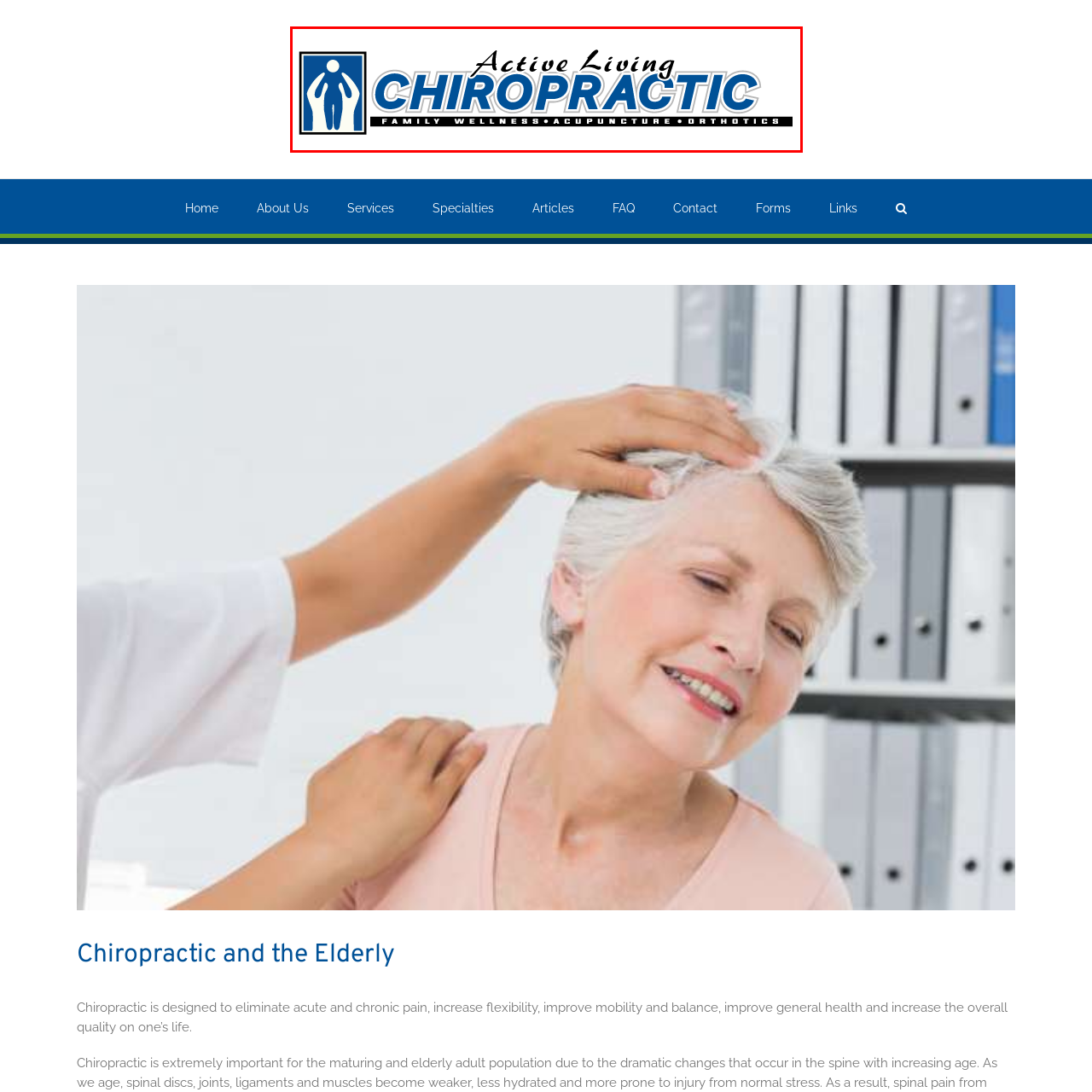Elaborate on the image contained within the red outline, providing as much detail as possible.

The image features the logo of "Active Living Chiropractic," which prominently displays the name in bold lettering. The design is characterized by a blue and black color scheme, conveying a sense of professionalism and trust. The logo includes a stylized graphic of a figure with outstretched arms, symbolizing health and well-being. Beneath the main title, the words "Family Wellness • Acupuncture • Orthotics" are elegantly listed, highlighting the range of services offered by the chiropractic practice. This visually appealing logo represents a commitment to promoting a holistic approach to health and wellness in the community.